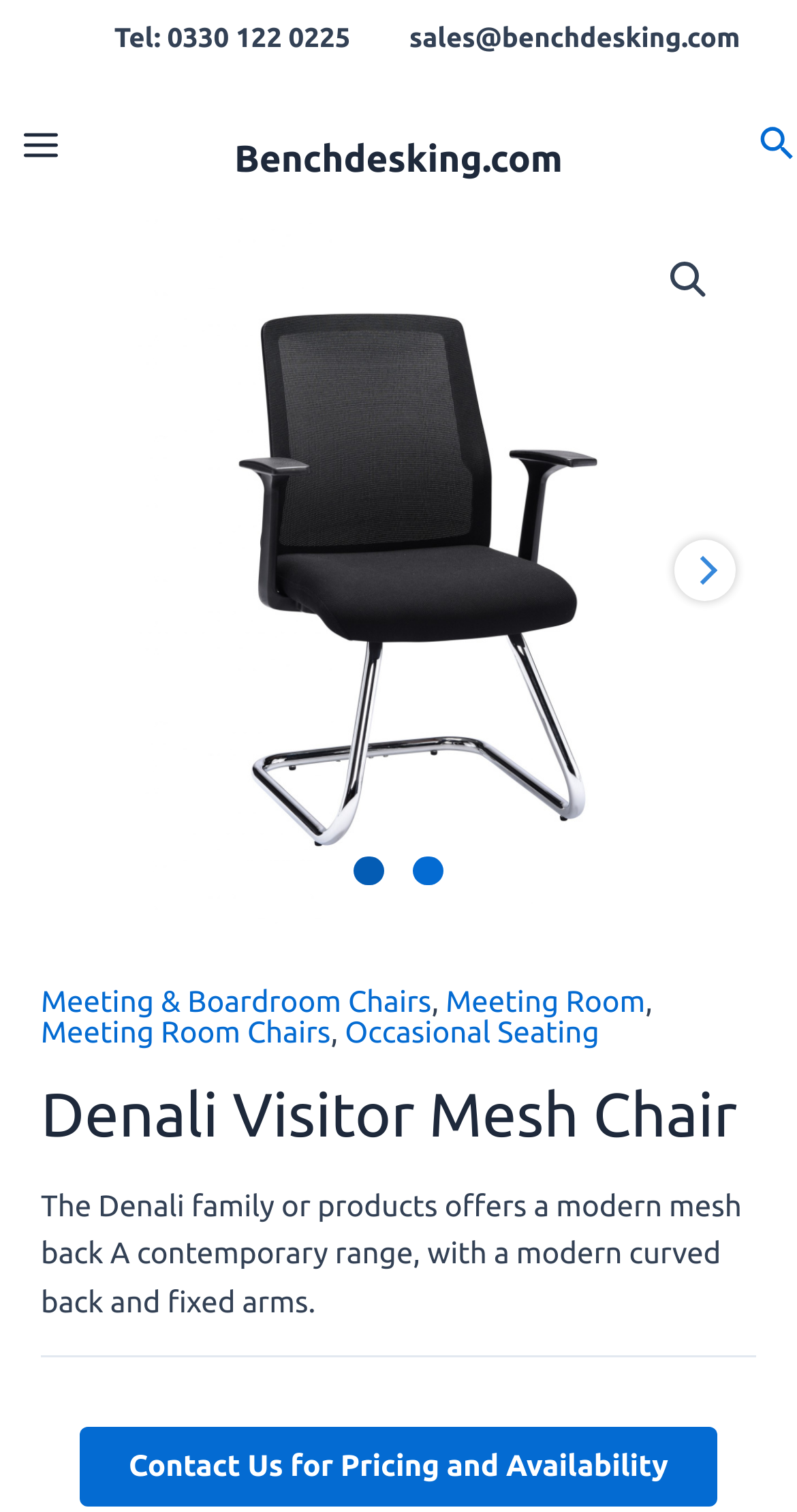Locate the bounding box coordinates of the clickable part needed for the task: "Search for a product".

[0.953, 0.079, 1.0, 0.114]